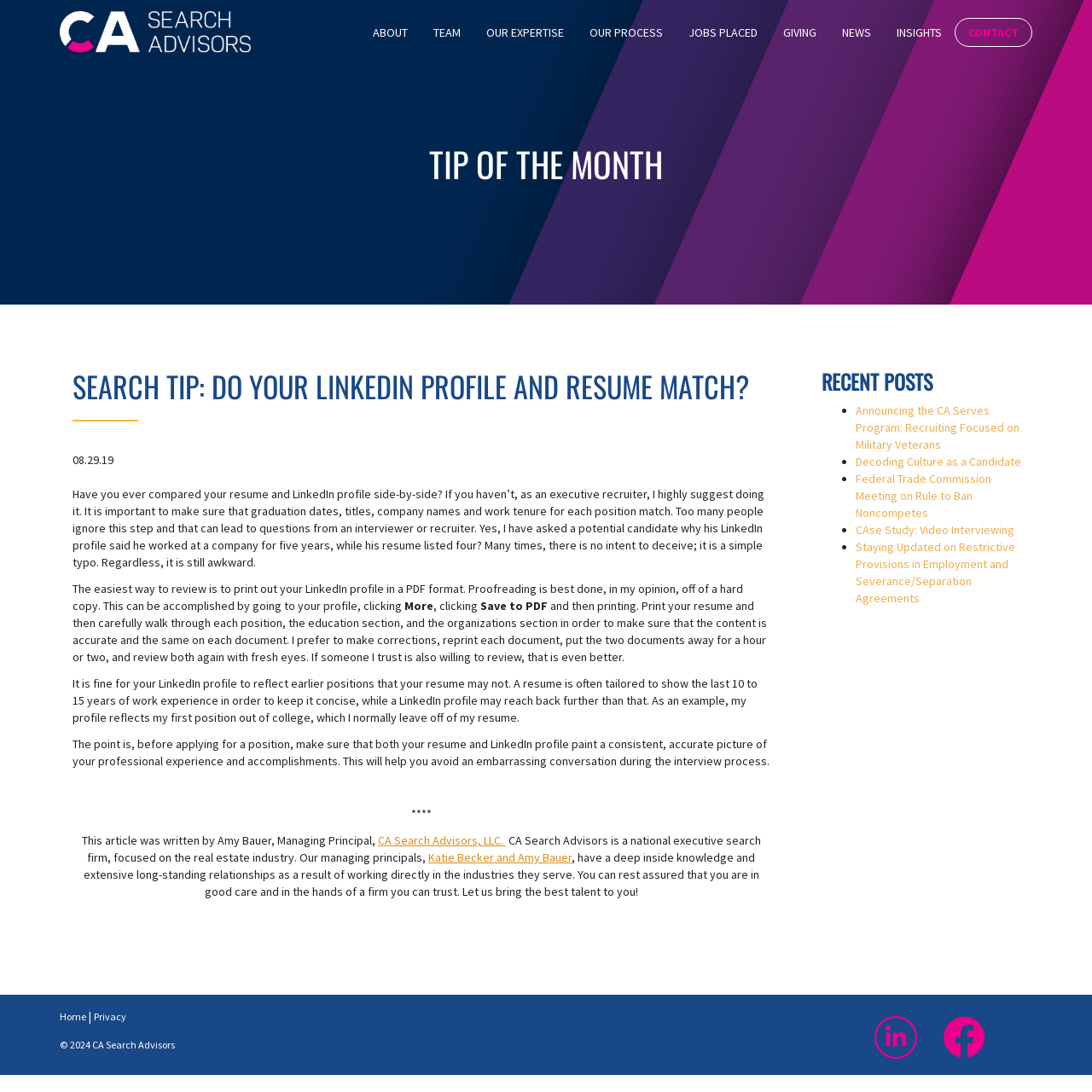Please determine the bounding box coordinates for the element with the description: "CA Search Advisors, LLC.".

[0.346, 0.763, 0.463, 0.777]